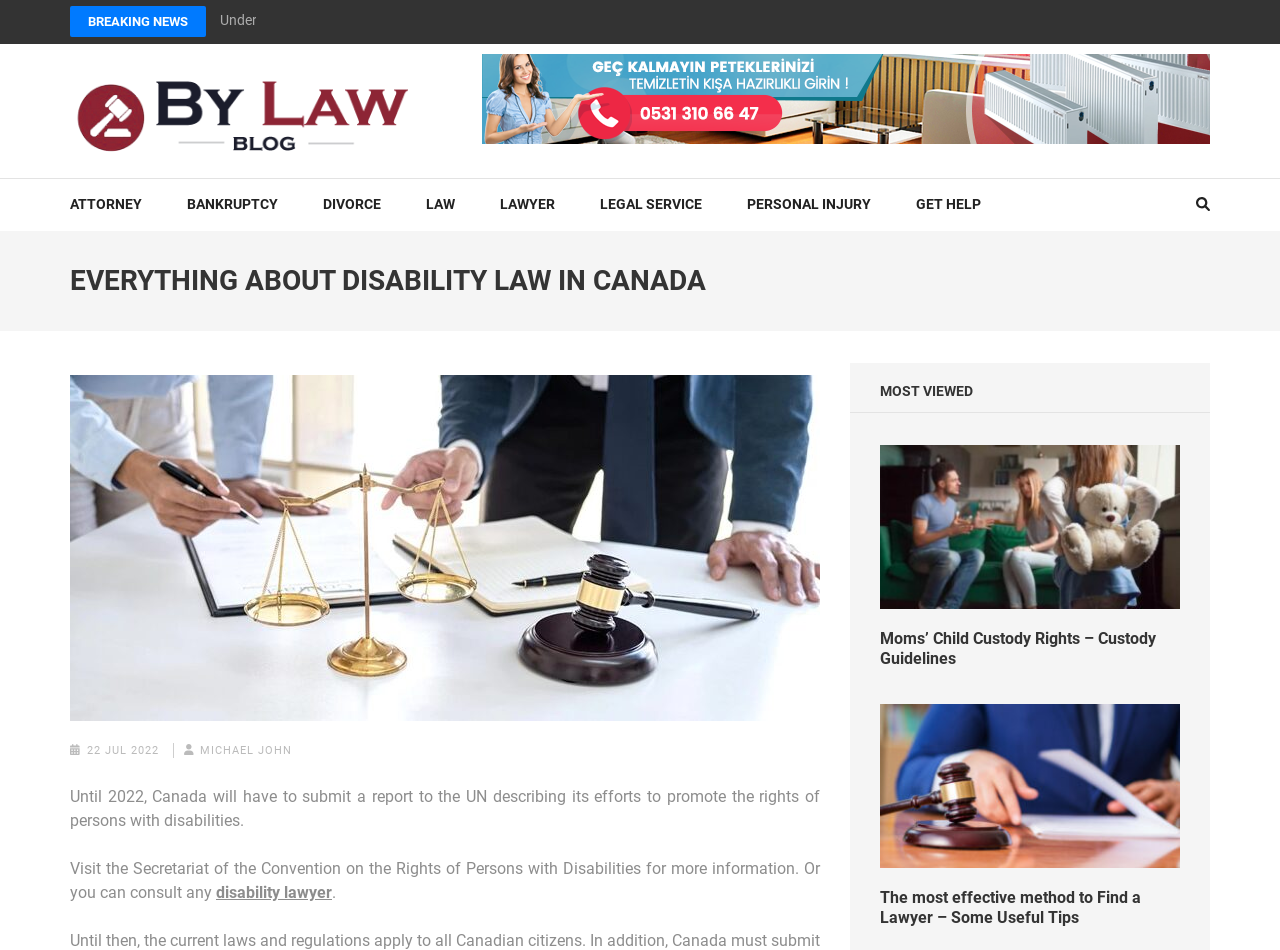Could you provide the bounding box coordinates for the portion of the screen to click to complete this instruction: "Explore the 'BY LAW BLOG – CHOOSE THE BEST LAWYERS – GET LEGAL ASSISTANCE' page"?

[0.055, 0.169, 0.991, 0.213]